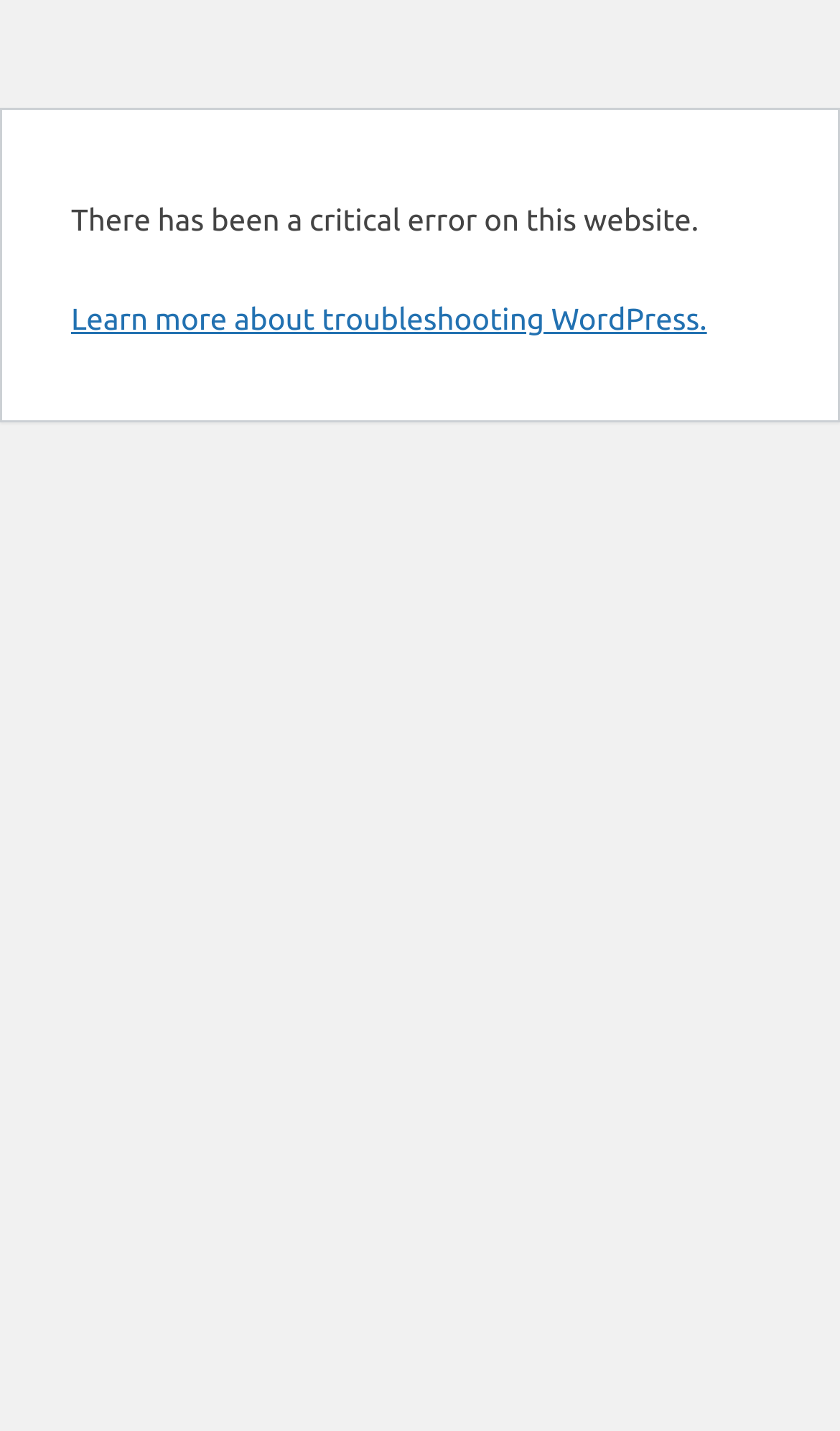Provide the bounding box coordinates for the specified HTML element described in this description: "Learn more about troubleshooting WordPress.". The coordinates should be four float numbers ranging from 0 to 1, in the format [left, top, right, bottom].

[0.085, 0.211, 0.842, 0.235]